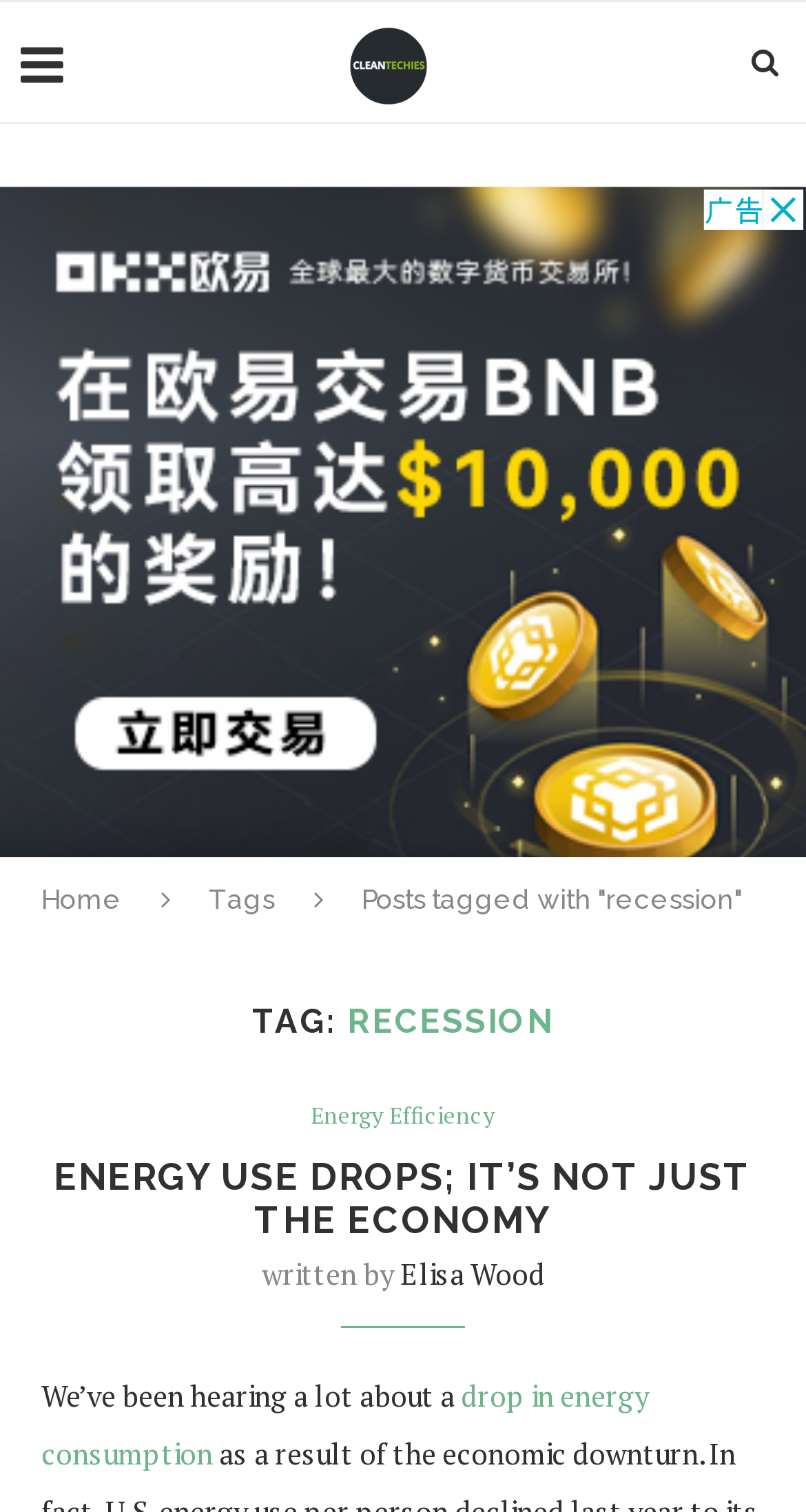What is the topic of the current article?
Answer briefly with a single word or phrase based on the image.

Energy use drops